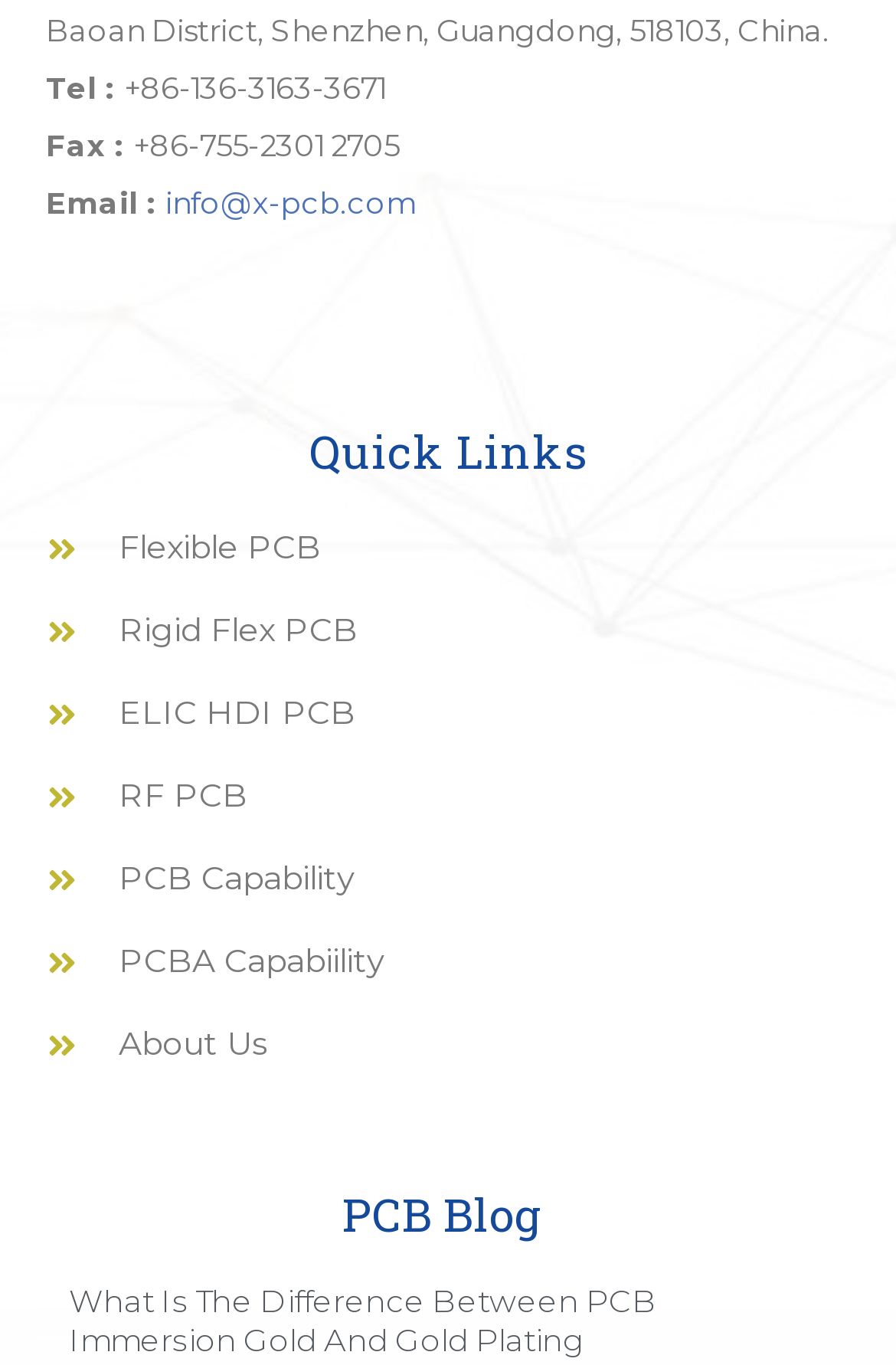Locate the bounding box coordinates of the element to click to perform the following action: 'Learn about Flexible PCB'. The coordinates should be given as four float values between 0 and 1, in the form of [left, top, right, bottom].

[0.051, 0.381, 0.949, 0.423]